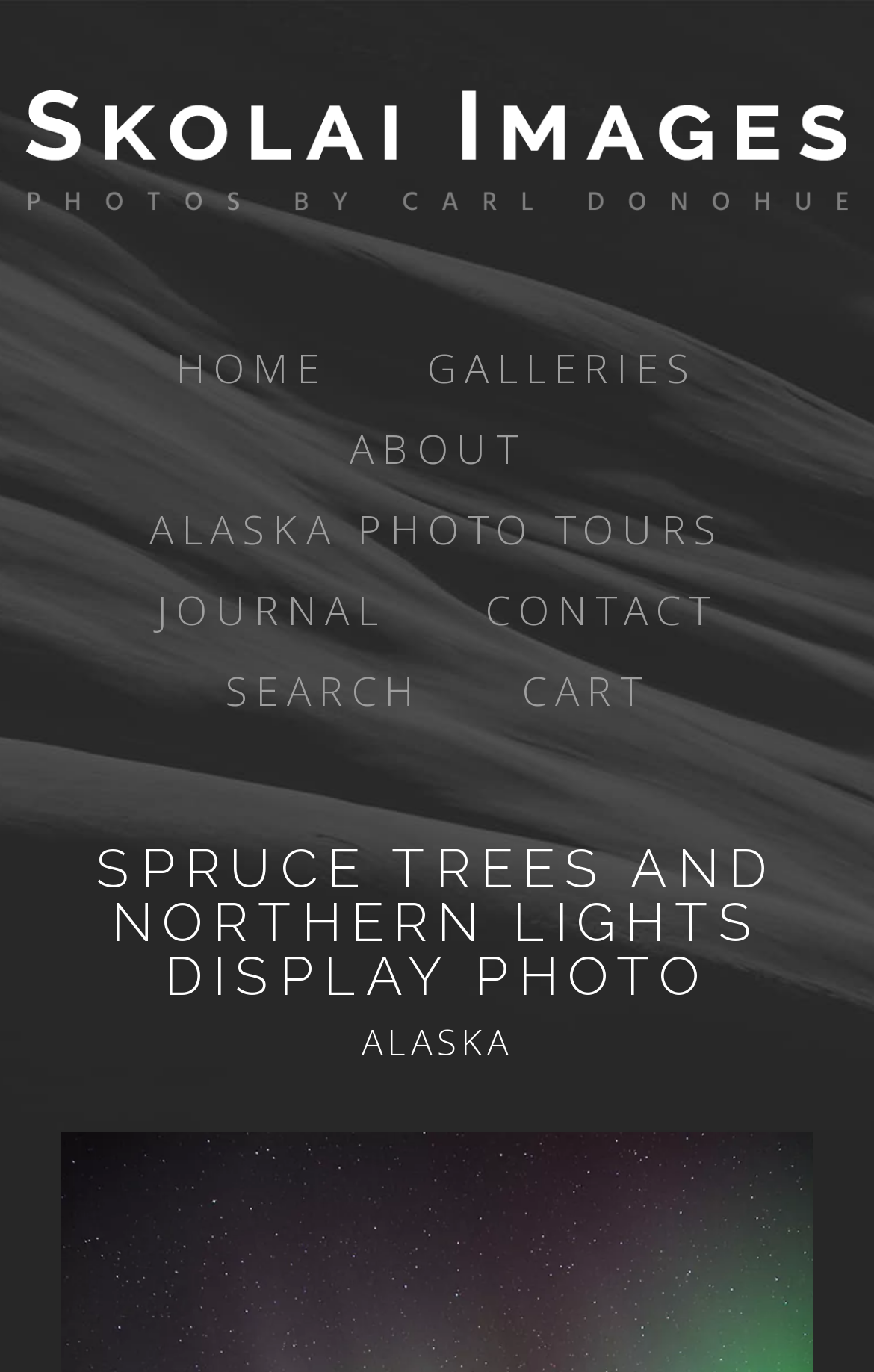What is the position of the 'CONTACT' link?
Refer to the image and provide a one-word or short phrase answer.

Below 'ABOUT' and above 'SEARCH'